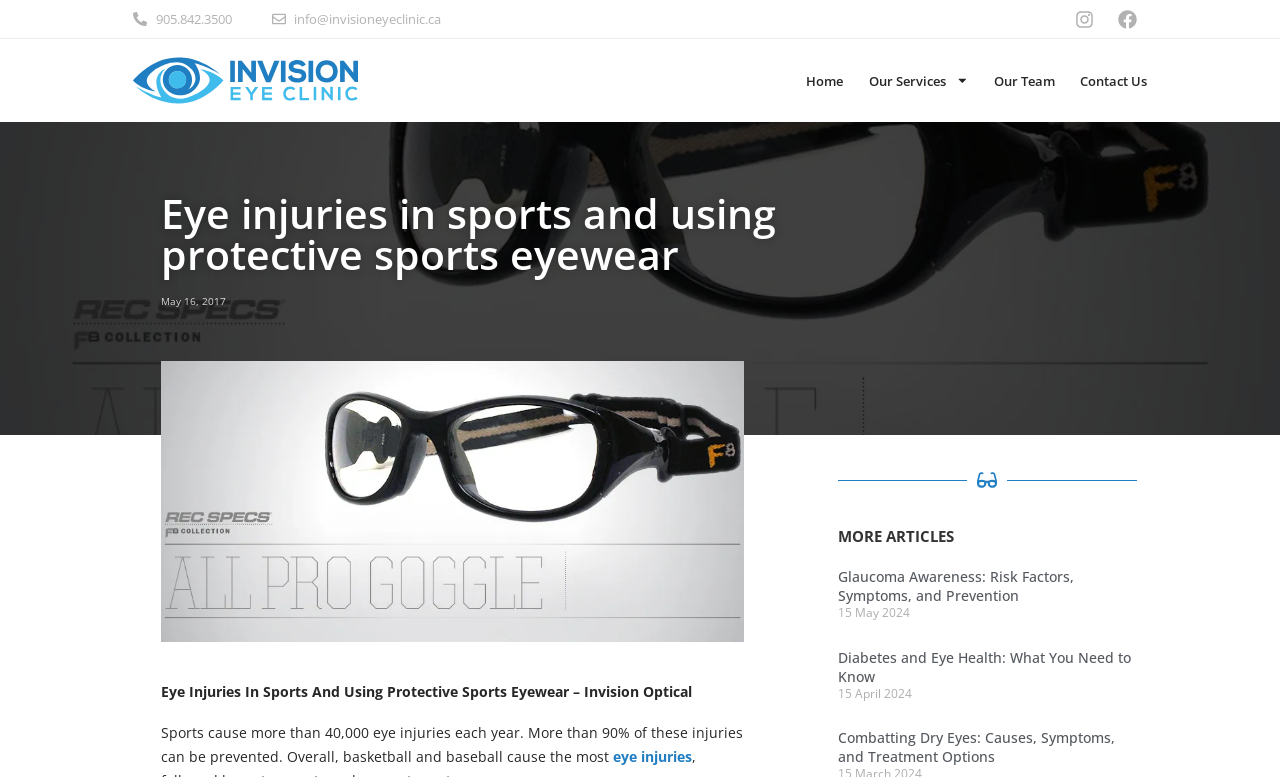Identify the bounding box coordinates for the element that needs to be clicked to fulfill this instruction: "Read about eye injuries". Provide the coordinates in the format of four float numbers between 0 and 1: [left, top, right, bottom].

[0.479, 0.962, 0.541, 0.986]